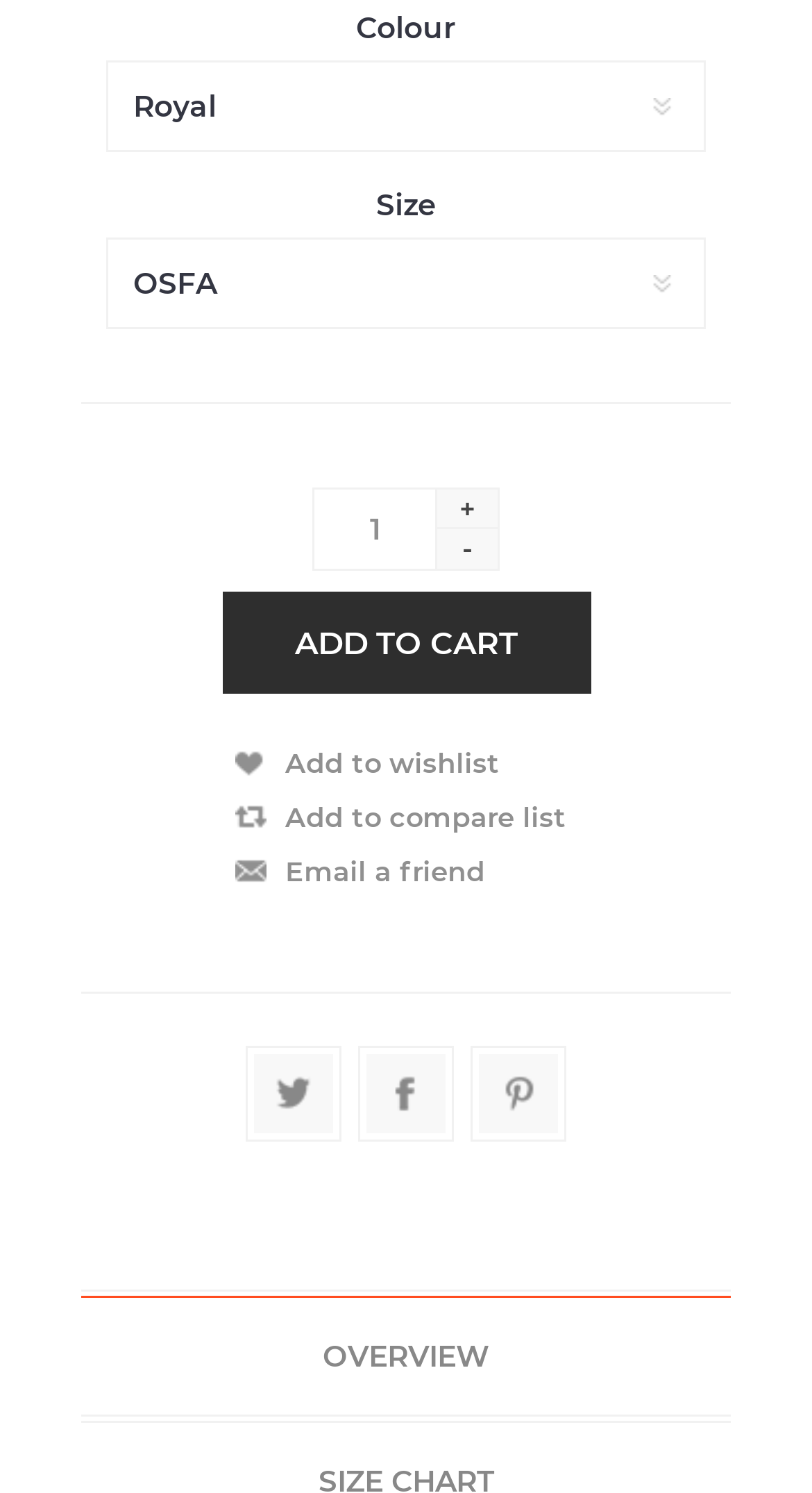Identify the coordinates of the bounding box for the element that must be clicked to accomplish the instruction: "Increase quantity".

[0.565, 0.33, 0.586, 0.352]